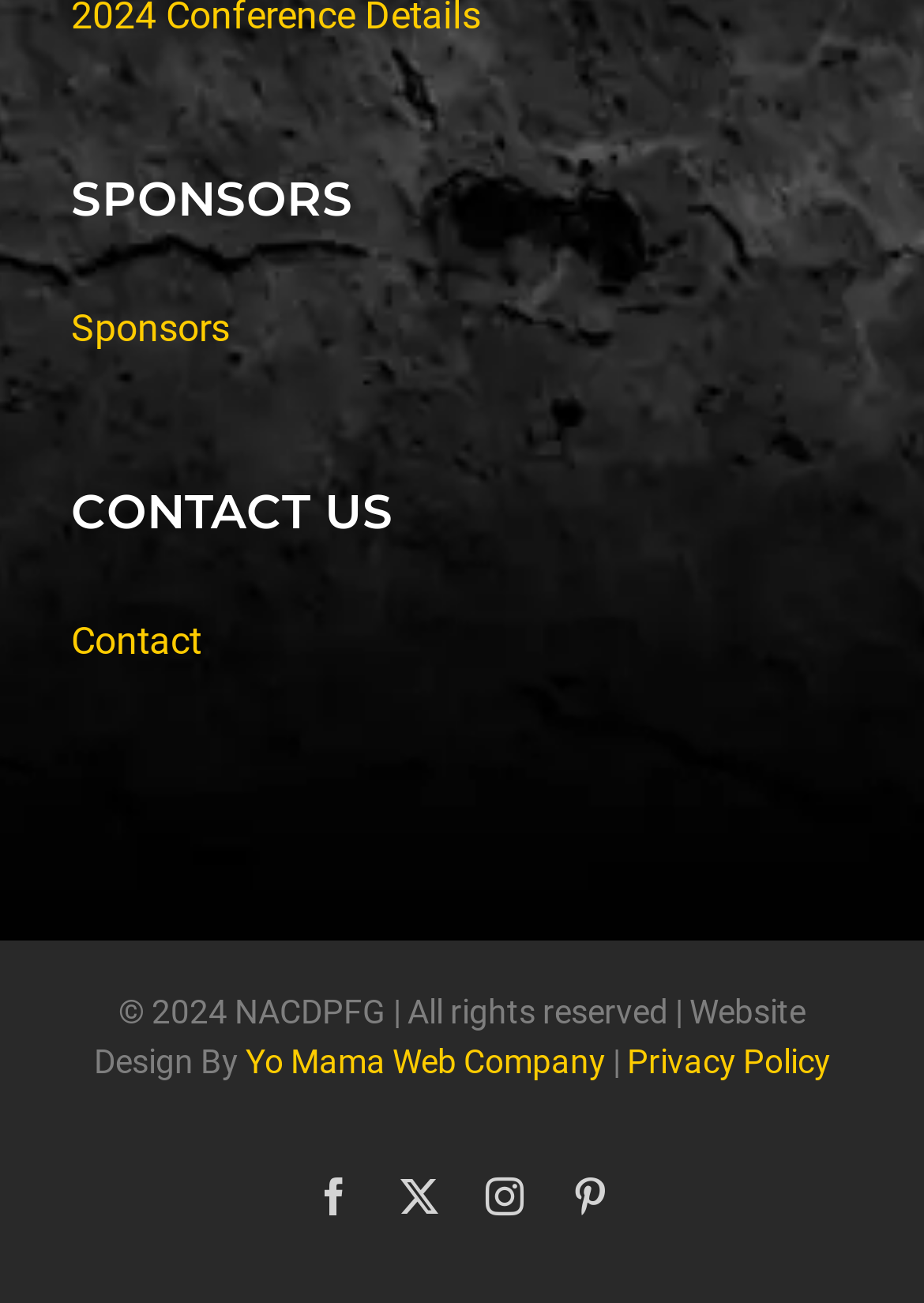Determine the bounding box coordinates for the UI element with the following description: "Privacy Policy". The coordinates should be four float numbers between 0 and 1, represented as [left, top, right, bottom].

[0.678, 0.8, 0.899, 0.829]